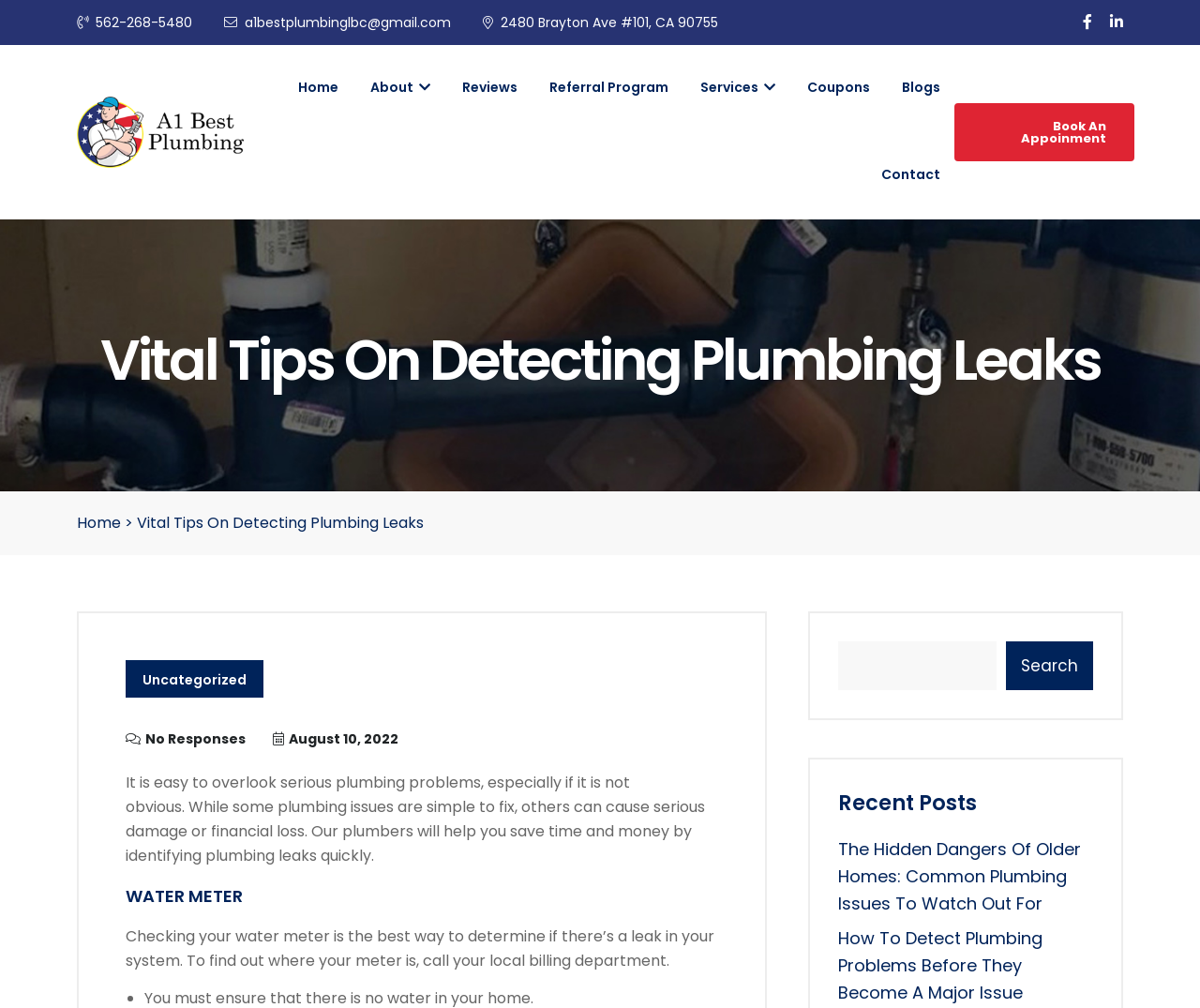Provide an in-depth caption for the webpage.

This webpage is about detecting plumbing leaks and provides vital tips on the topic. At the top left corner, there are three links: a phone number, an email address, and a physical address. Next to them, there is a logo with the company name "A1 Best Plumbing" and a link to the homepage. 

Below the logo, there is a navigation menu with links to "Home", "About", "Reviews", "Referral Program", "Services", "Coupons", "Blogs", and "Contact". The "Contact" link is slightly separated from the others.

The main content of the webpage starts with a heading "Vital Tips On Detecting Plumbing Leaks" followed by a paragraph of text that explains the importance of detecting plumbing problems. The text is divided into three sections, each describing a different aspect of plumbing issues.

On the right side of the page, there is a search bar with a search button. Below the search bar, there is a heading "Recent Posts" followed by two links to recent blog posts about plumbing issues.

At the bottom of the page, there is a section about checking the water meter to determine if there's a leak in the system. This section includes a heading "WATER METER" and three paragraphs of text with instructions on how to check the water meter.

Throughout the page, there are several links to other pages on the website, including the homepage, about page, and contact page. The overall layout of the page is organized, with clear headings and concise text.